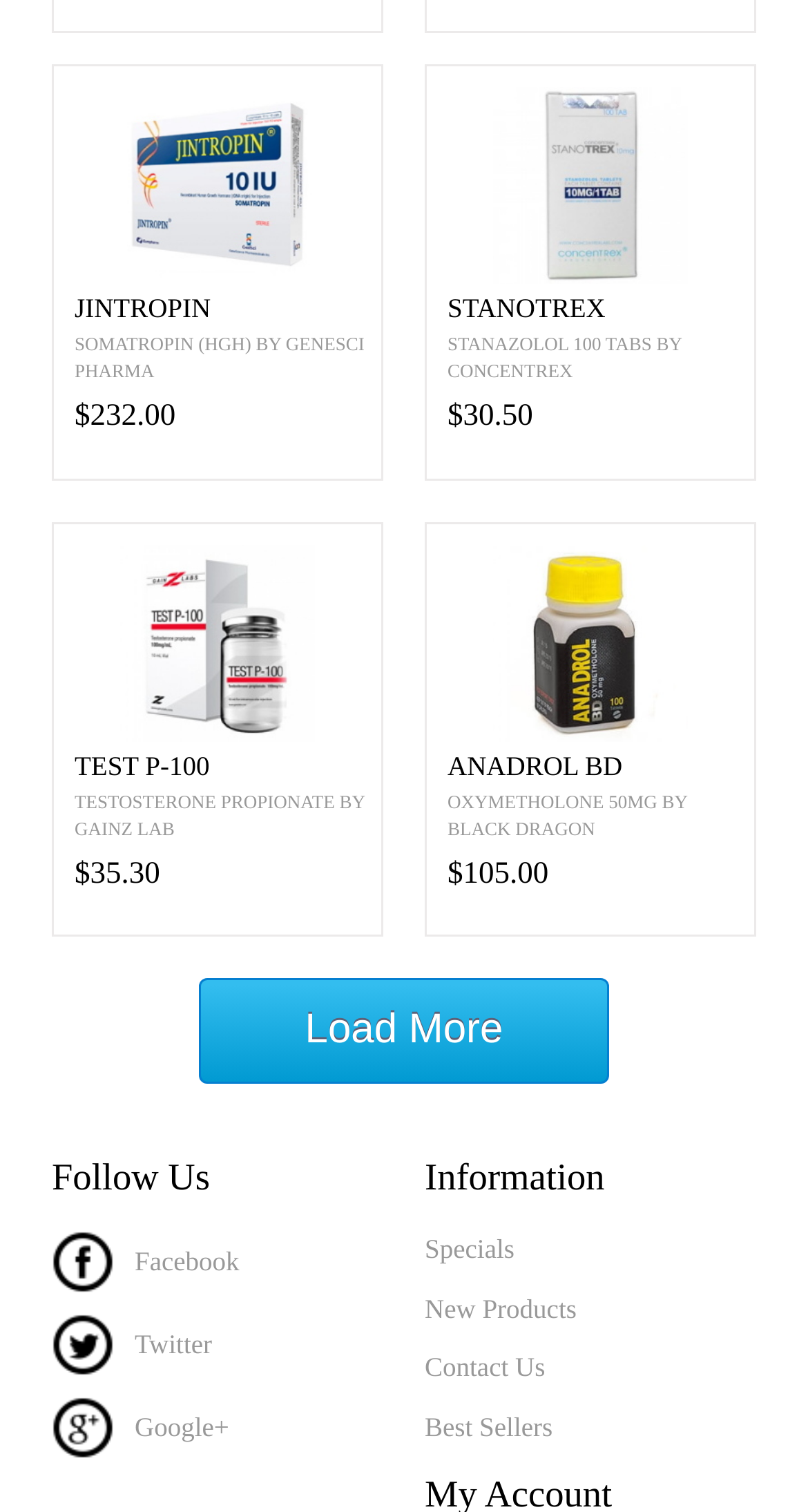Provide your answer in one word or a succinct phrase for the question: 
What is the name of the product with the price $35.30?

TEST P-100